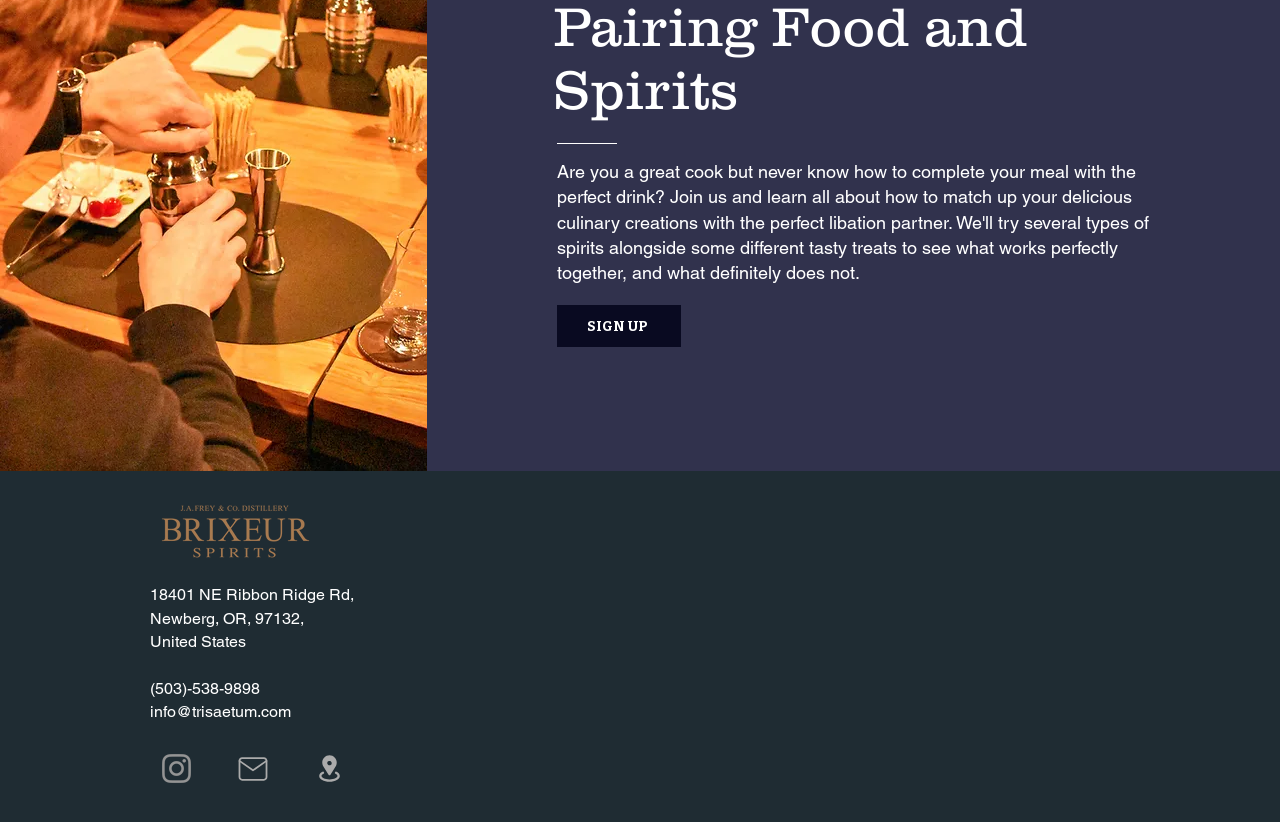Provide the bounding box coordinates of the HTML element described by the text: "info@trisaetum.com". The coordinates should be in the format [left, top, right, bottom] with values between 0 and 1.

[0.117, 0.854, 0.227, 0.877]